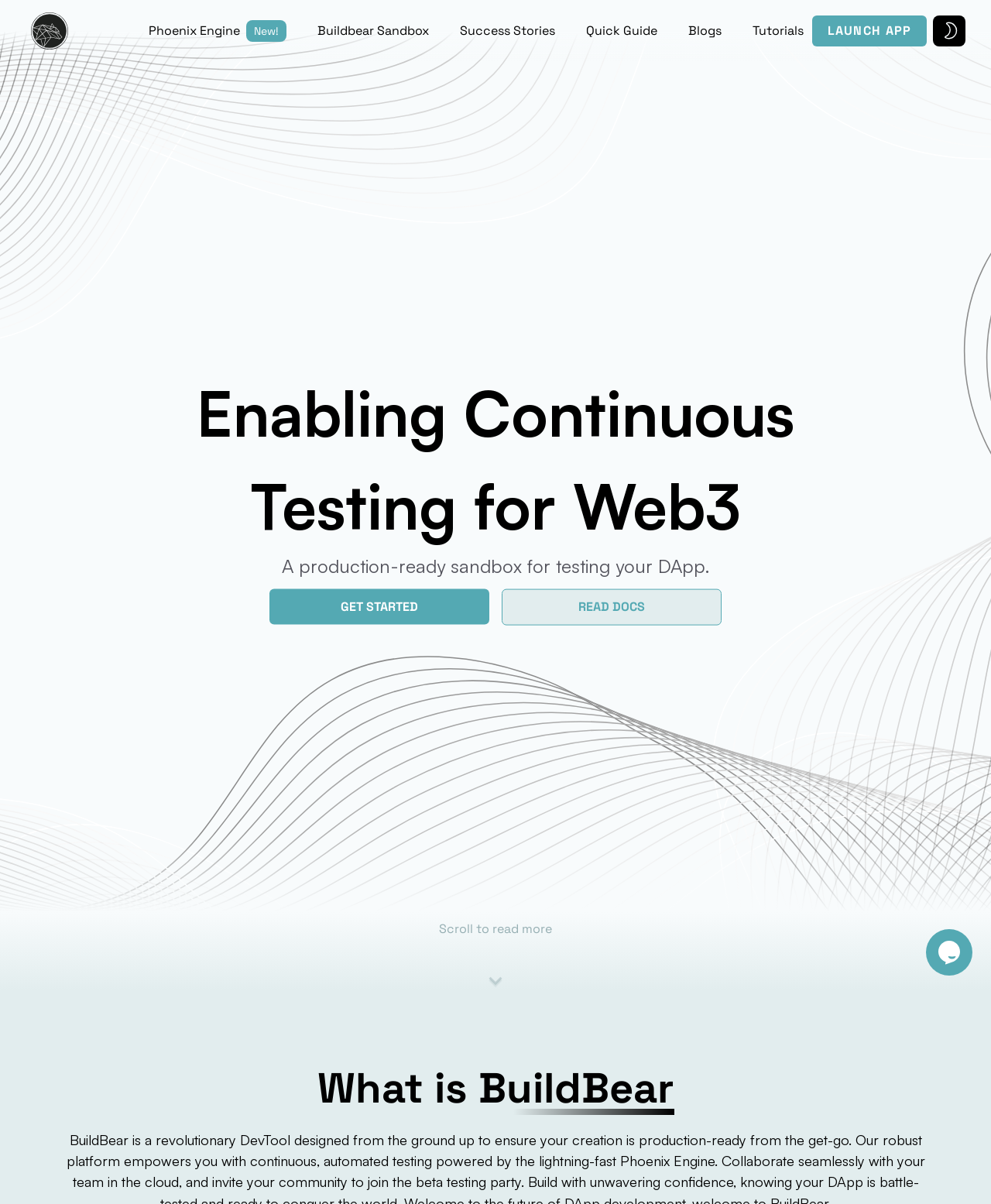Describe the entire webpage, focusing on both content and design.

The webpage is about BuildBear, a platform for creating customized private sandboxes for DApp testing. At the top left, there is a link and an image, likely a logo. Below them, there are six links in a row, labeled "Phoenix EngineNew!", "Buildbear Sandbox", "Success Stories", "Quick Guide", "Blogs", and "Tutorials". 

To the right of these links, there is a prominent button labeled "LAUNCH APP". Above this button, there are two lines of text, "Enabling Continuous Testing for Web3" and "A production-ready sandbox for testing your DApp." 

Below these lines of text, there are two buttons, "GET STARTED" and "READ DOCS", placed side by side. The background of the page is an image, which covers the entire page. 

In the middle of the page, there is a heading "Scroll to read more". Further down, there is a section with the title "What is BuildBear". At the bottom right, there is a chat widget iframe. There are also two small images at the top right corner of the page.